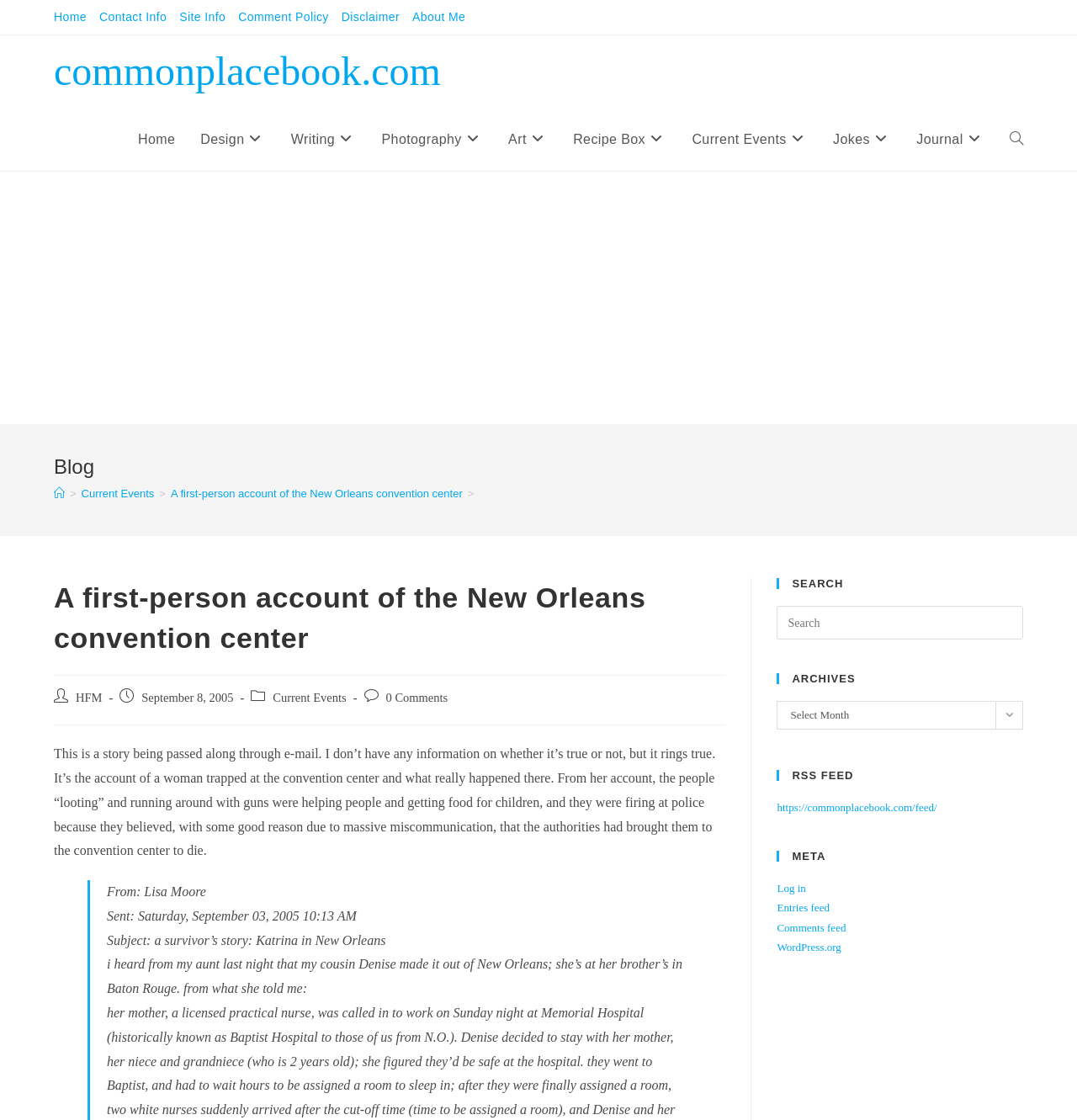Locate the bounding box coordinates of the clickable area needed to fulfill the instruction: "View the 'Current Events' category".

[0.631, 0.097, 0.762, 0.152]